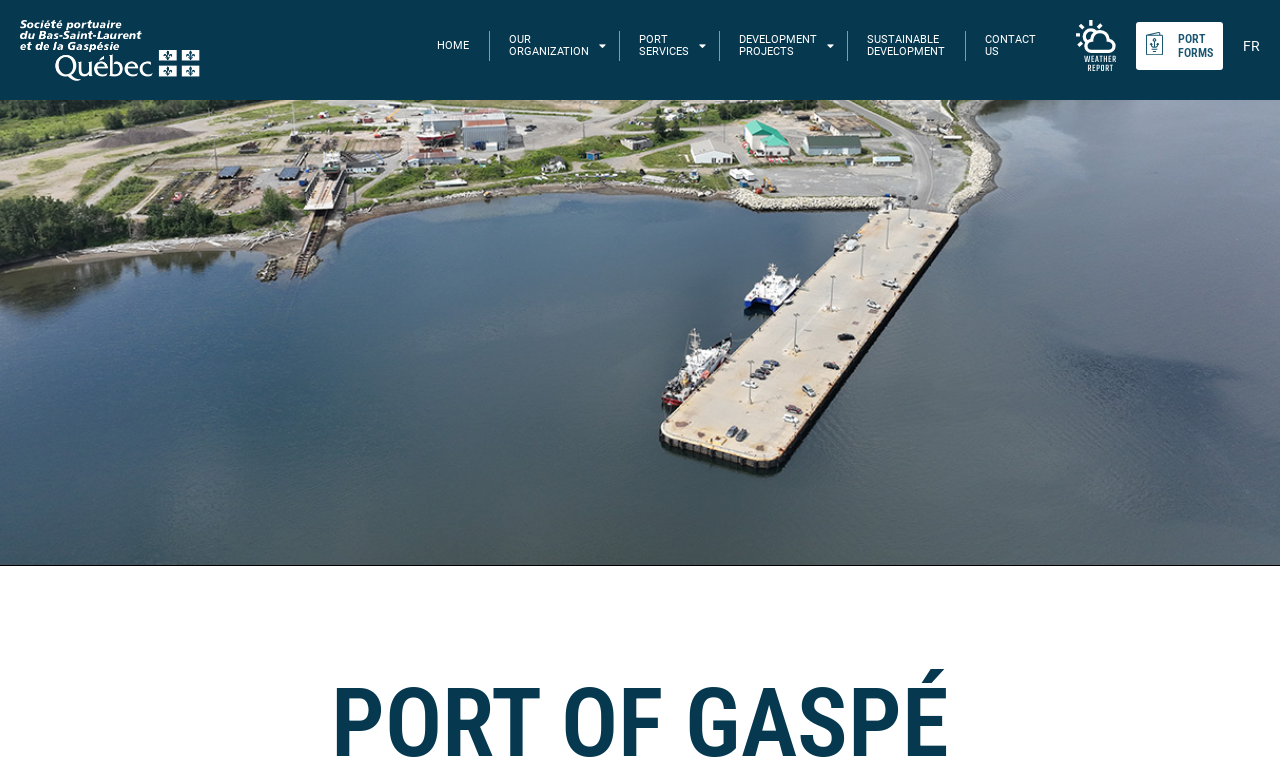Is there a language switcher?
Provide a detailed and extensive answer to the question.

I found a link labeled 'FR' at the bottom right of the page, which suggests that it is a language switcher to switch to French.